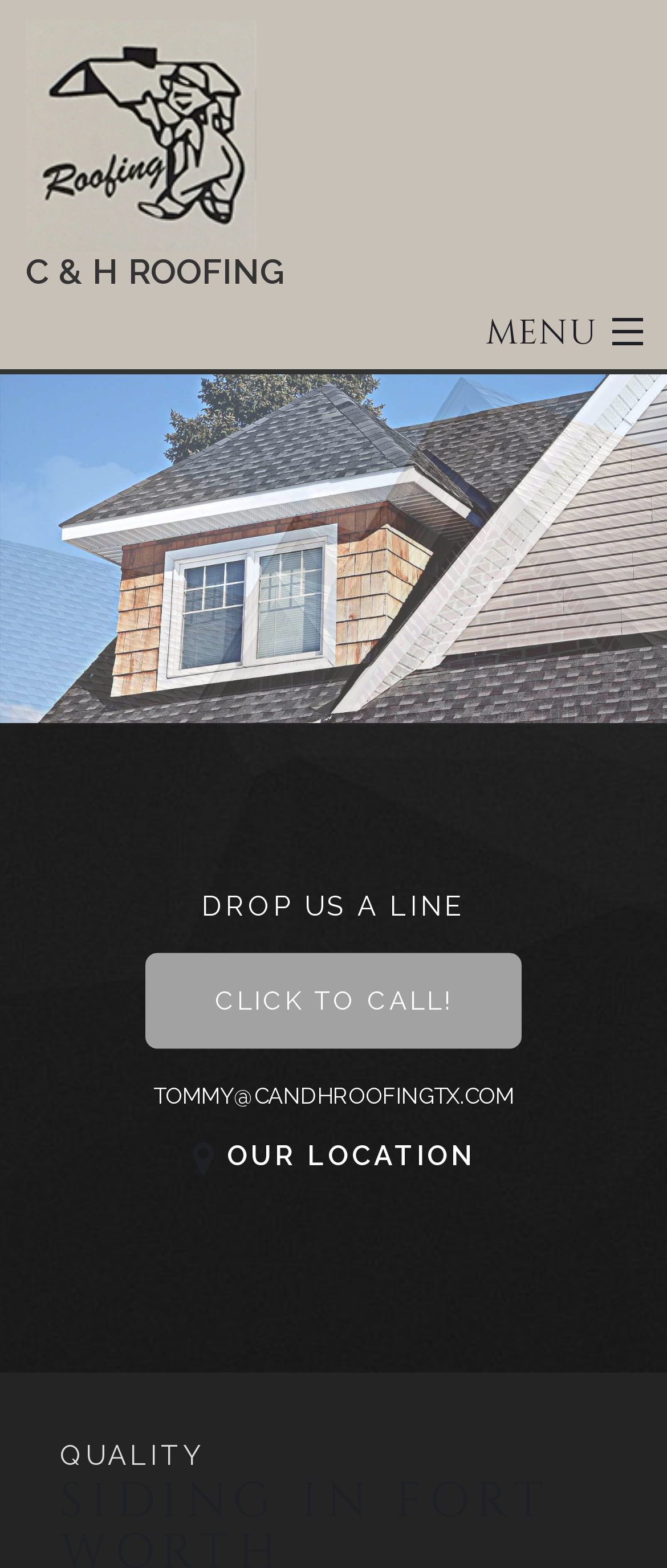Can you determine the bounding box coordinates of the area that needs to be clicked to fulfill the following instruction: "Click to call"?

[0.218, 0.608, 0.782, 0.669]